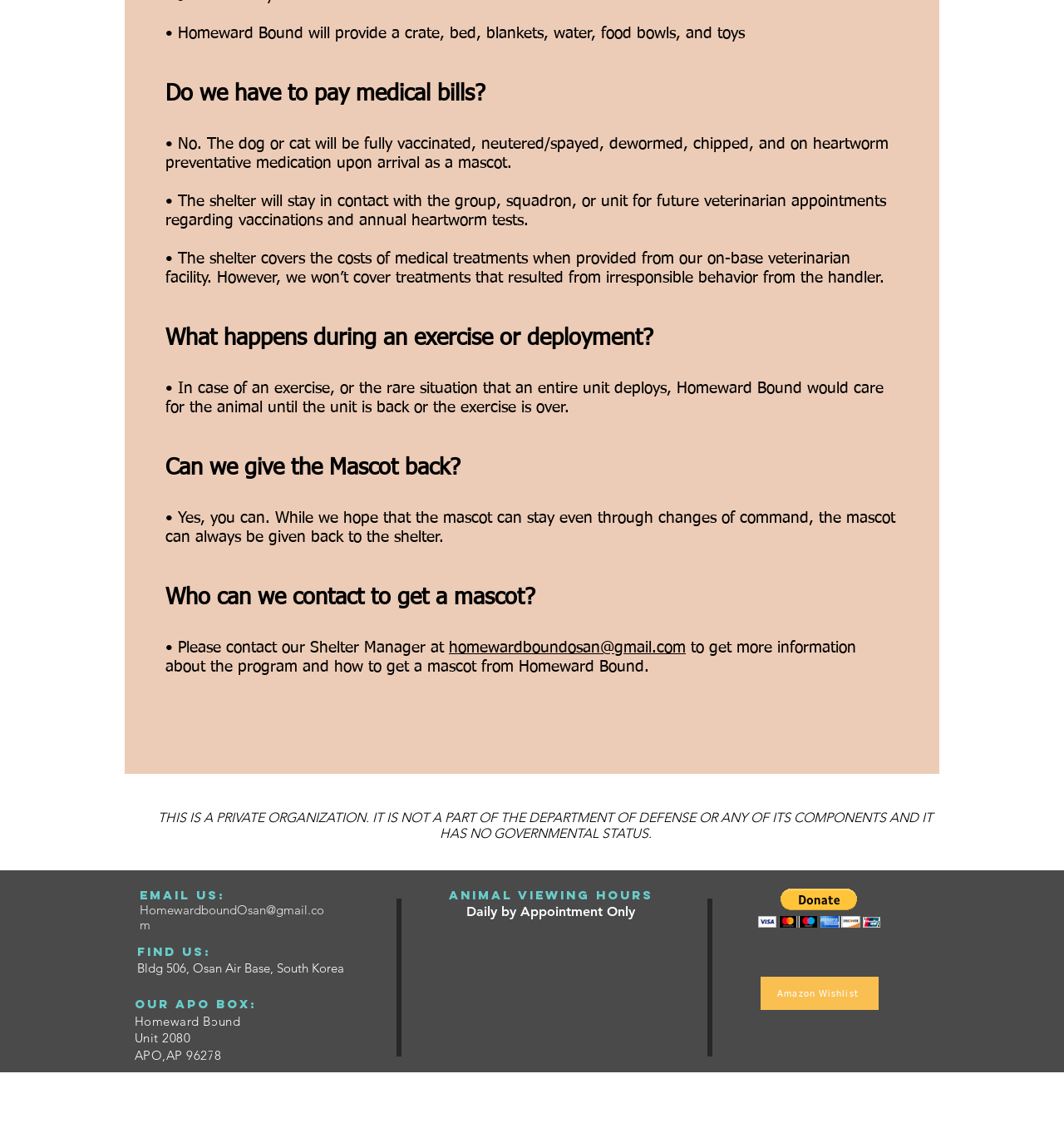Using the given element description, provide the bounding box coordinates (top-left x, top-left y, bottom-right x, bottom-right y) for the corresponding UI element in the screenshot: Amazon Wishlist

[0.715, 0.87, 0.826, 0.899]